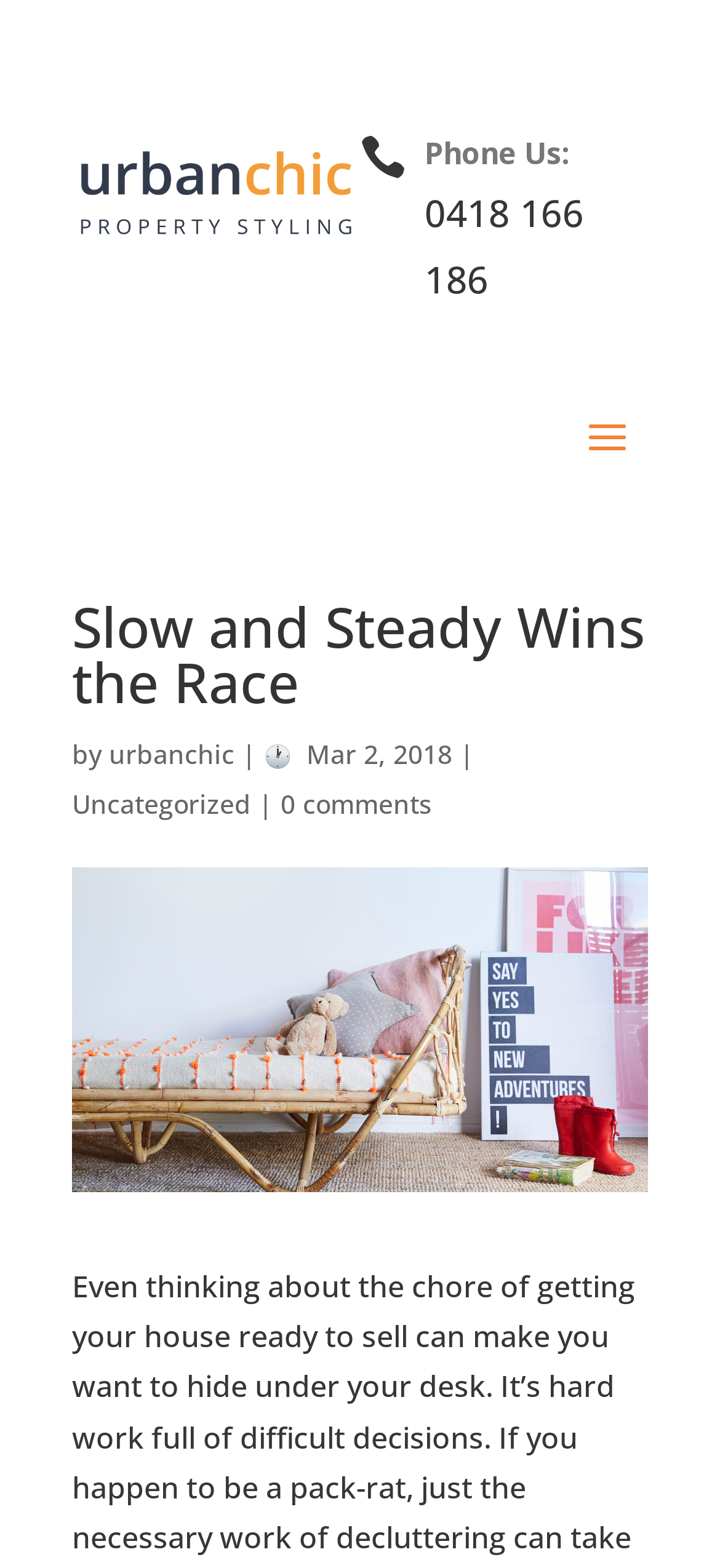What is the phone number to contact?
With the help of the image, please provide a detailed response to the question.

I found the phone number by looking at the element that says 'Phone Us:' and then finding the link next to it, which contains the phone number.